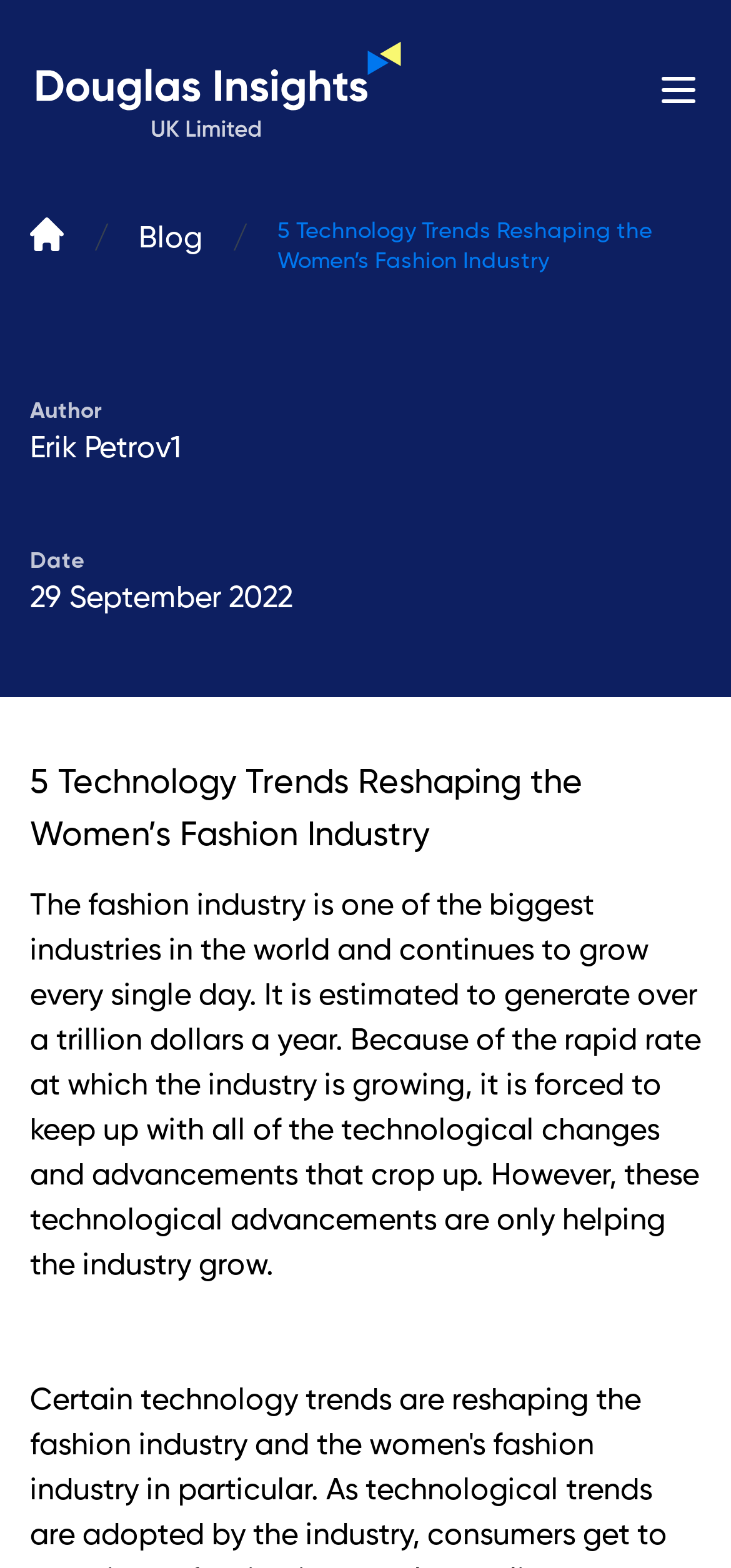Use a single word or phrase to answer the question:
What is the name of the website?

Douglas Insights